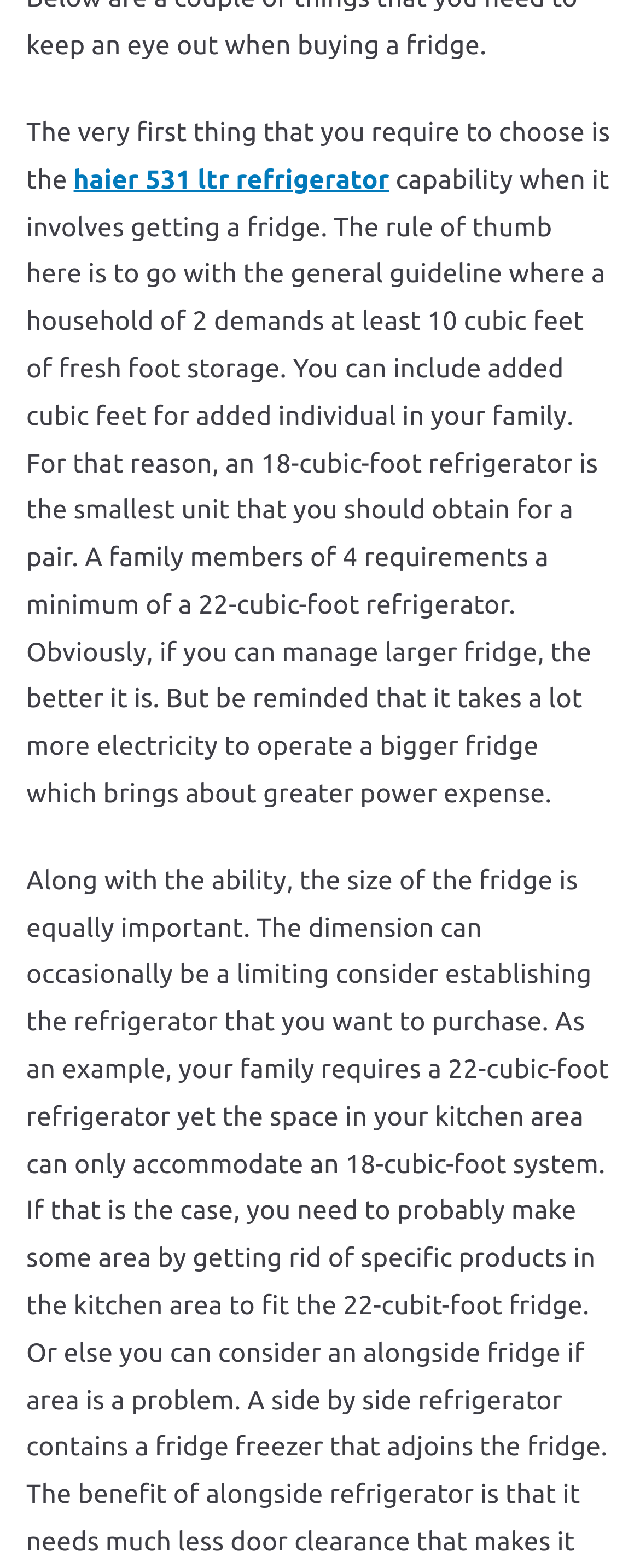Please predict the bounding box coordinates (top-left x, top-left y, bottom-right x, bottom-right y) for the UI element in the screenshot that fits the description: parent_node: Search for: aria-label="Primary Menu"

[0.0, 0.104, 0.074, 0.152]